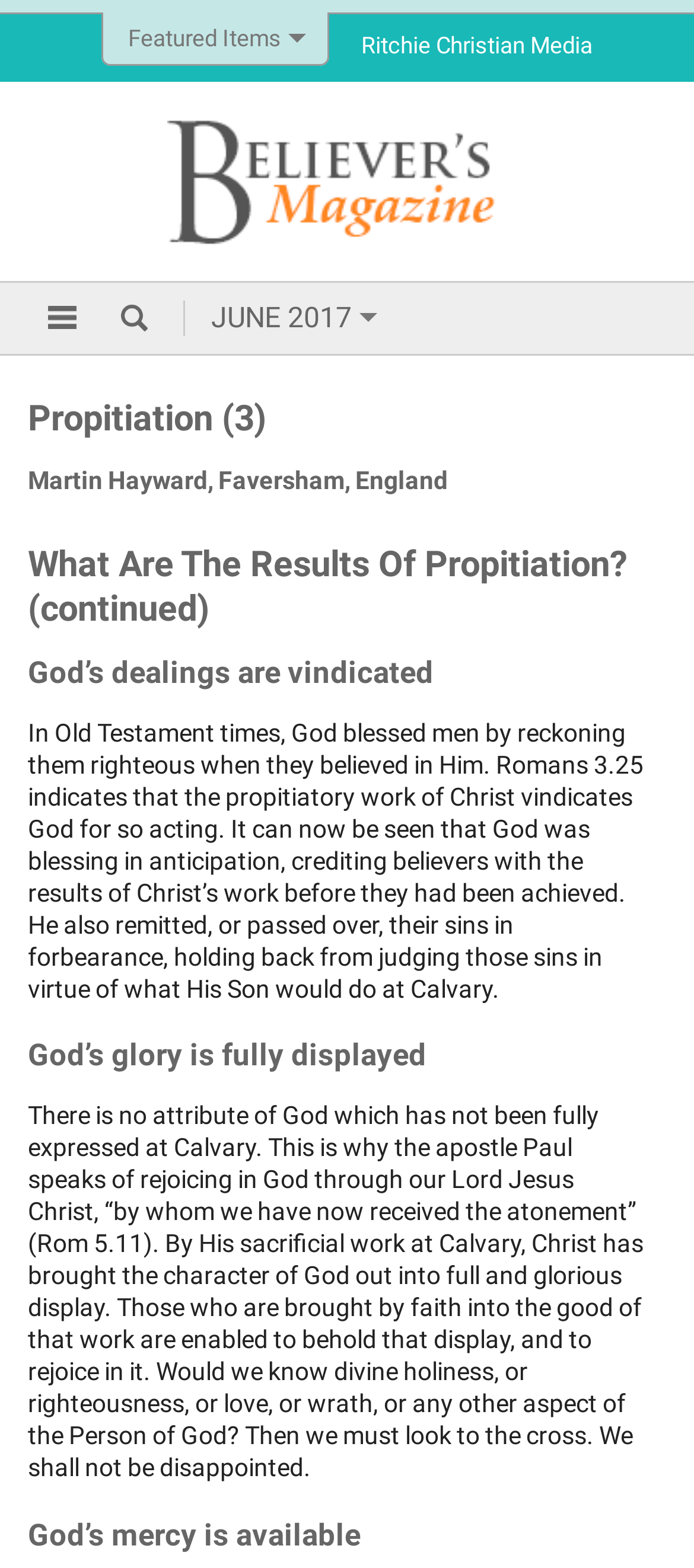Please find the bounding box coordinates of the clickable region needed to complete the following instruction: "Visit 'Ritchie Christian Media'". The bounding box coordinates must consist of four float numbers between 0 and 1, i.e., [left, top, right, bottom].

[0.52, 0.02, 0.854, 0.037]